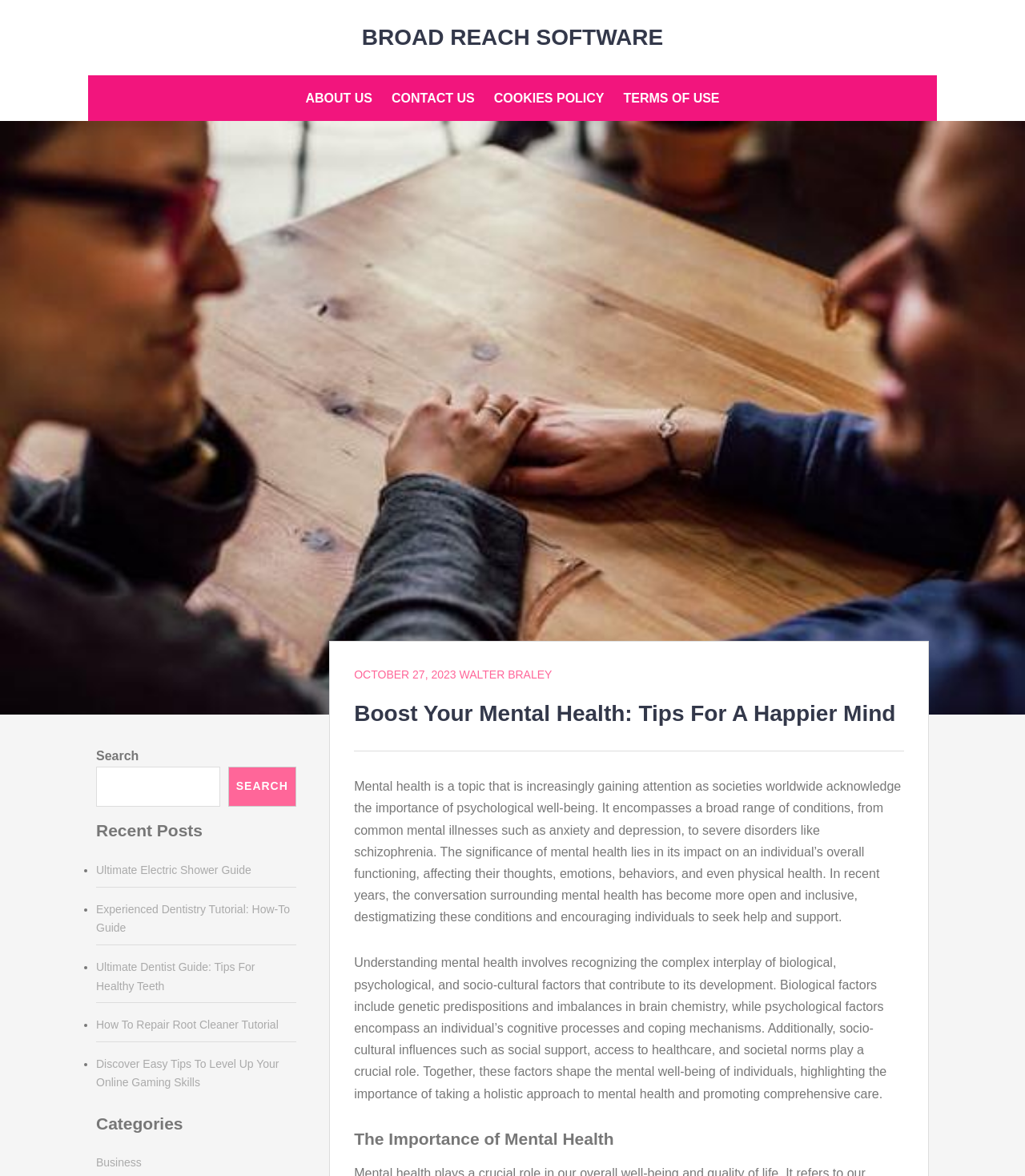Identify the bounding box coordinates necessary to click and complete the given instruction: "Read the article about mental health".

[0.345, 0.663, 0.879, 0.786]